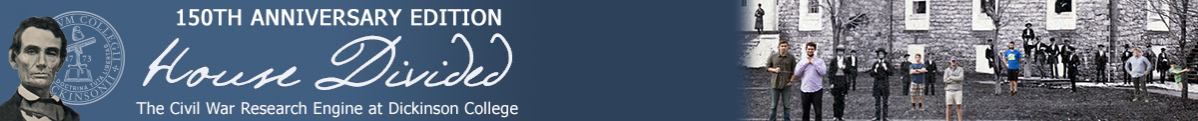Describe every aspect of the image in detail.

This image serves as a banner for the "House Divided" project, celebrating its 150th anniversary edition. The graphic features a blue background complemented by the project title "House Divided," elegantly scripted, alongside the phrase "The Civil War Research Engine at Dickinson College." To the left, a stylized portrait of Abraham Lincoln adds historical significance. The design includes a photograph of a diverse group of individuals, referencing participation and engagement with the topic of the Civil War and its legacy. The context of the project emphasizes the exploration of historical narratives associated with the Underground Railroad, reflecting a commitment to education and history through the lens of contemporary scholarship.